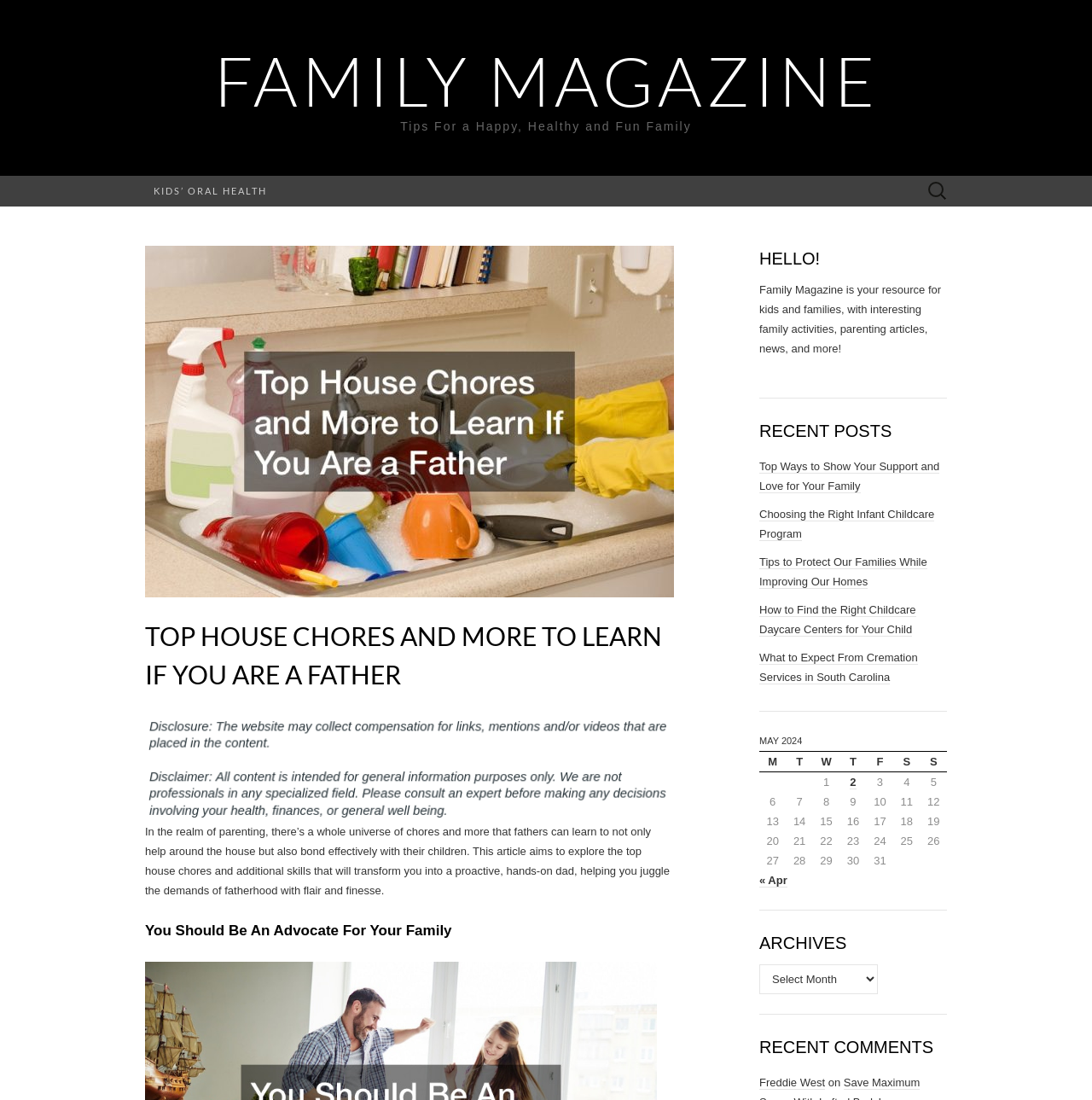Locate the bounding box coordinates of the clickable area to execute the instruction: "View recent posts". Provide the coordinates as four float numbers between 0 and 1, represented as [left, top, right, bottom].

[0.695, 0.38, 0.867, 0.403]